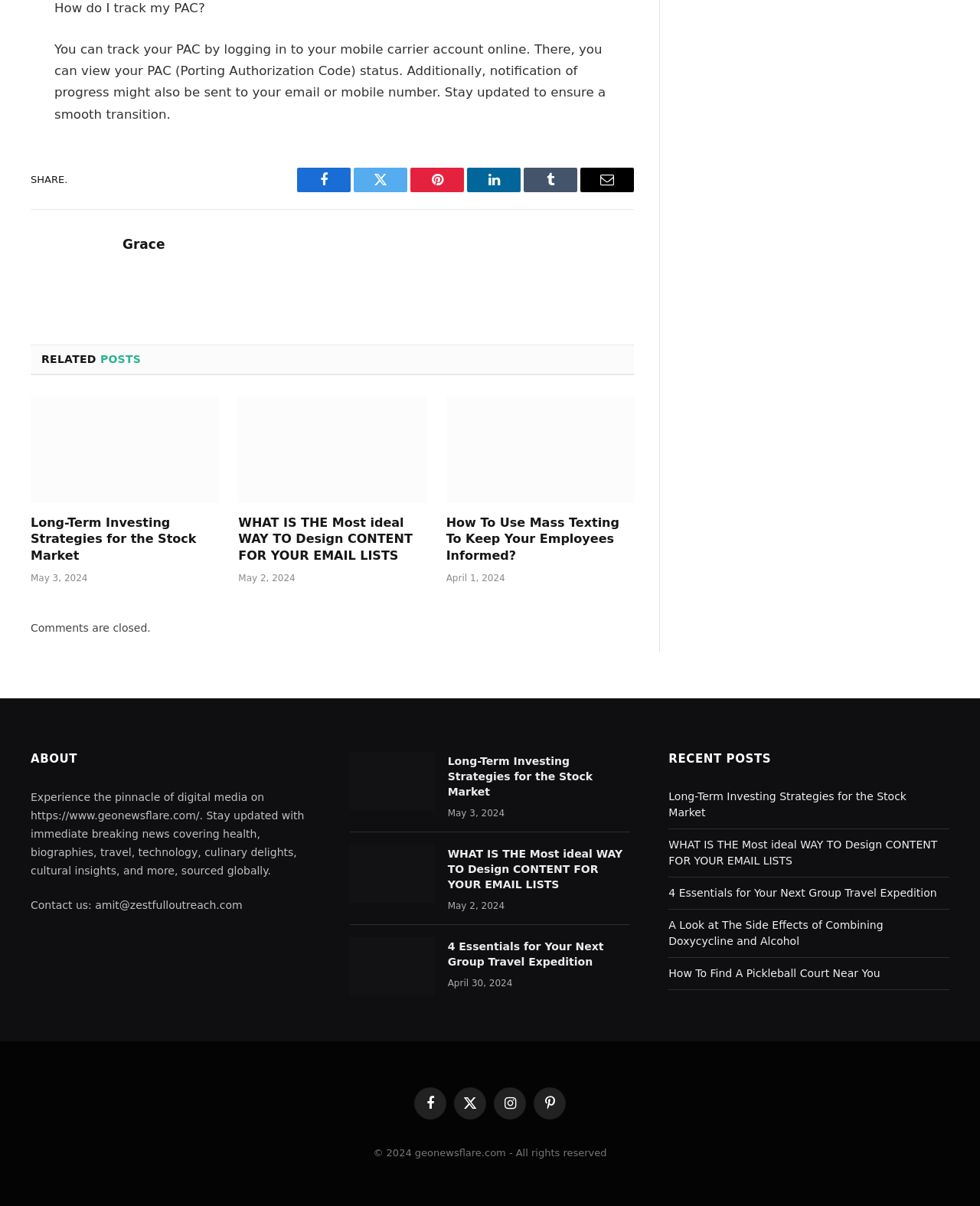What is the contact email address of the website?
Offer a detailed and exhaustive answer to the question.

I found the 'ABOUT' section on the webpage, which contains contact information. The contact email address is 'amit@zestfulloutreach.com', which can be used to reach out to the website administrators.